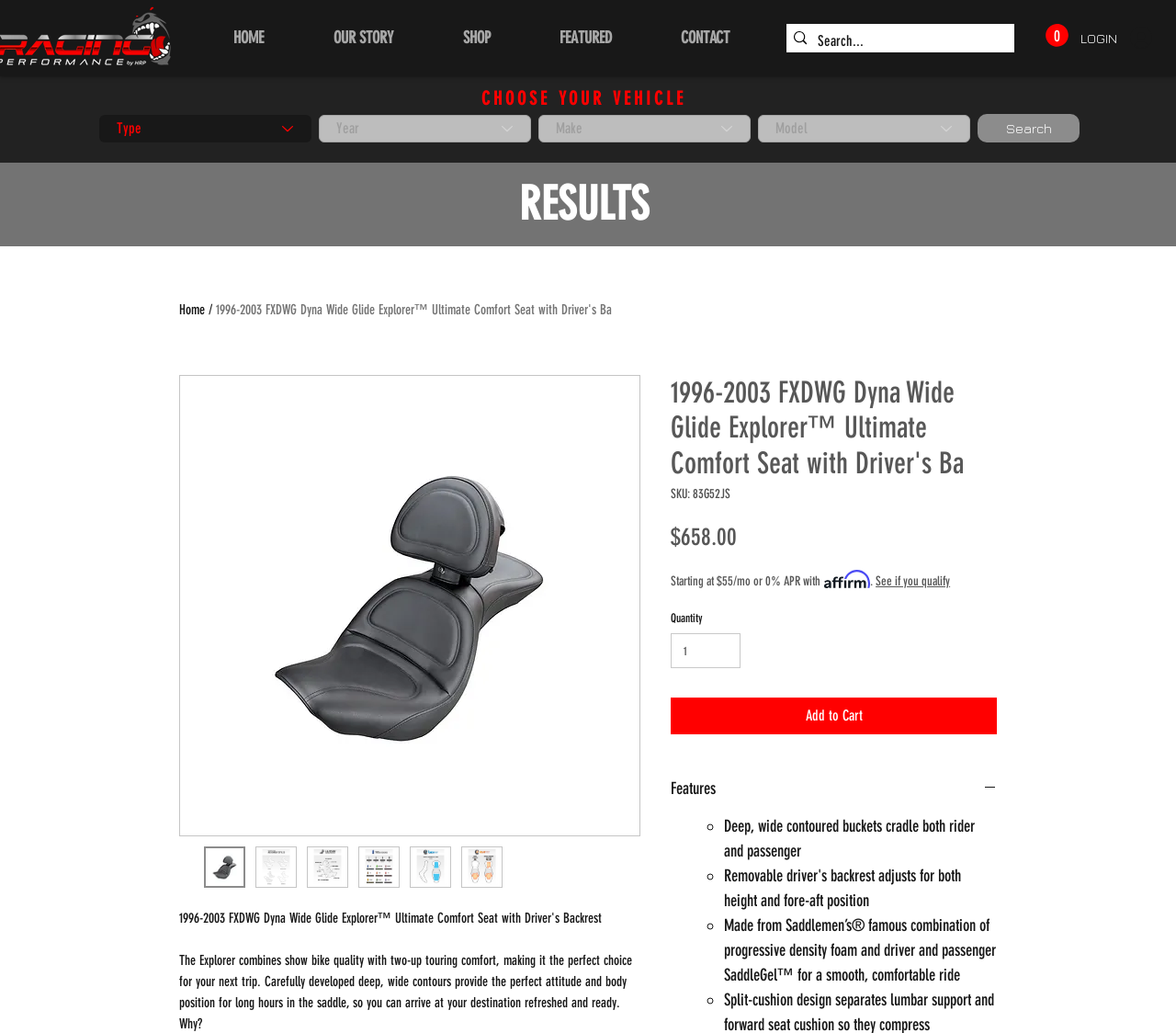Please provide the bounding box coordinates for the element that needs to be clicked to perform the instruction: "See if you qualify". The coordinates must consist of four float numbers between 0 and 1, formatted as [left, top, right, bottom].

[0.745, 0.554, 0.808, 0.572]